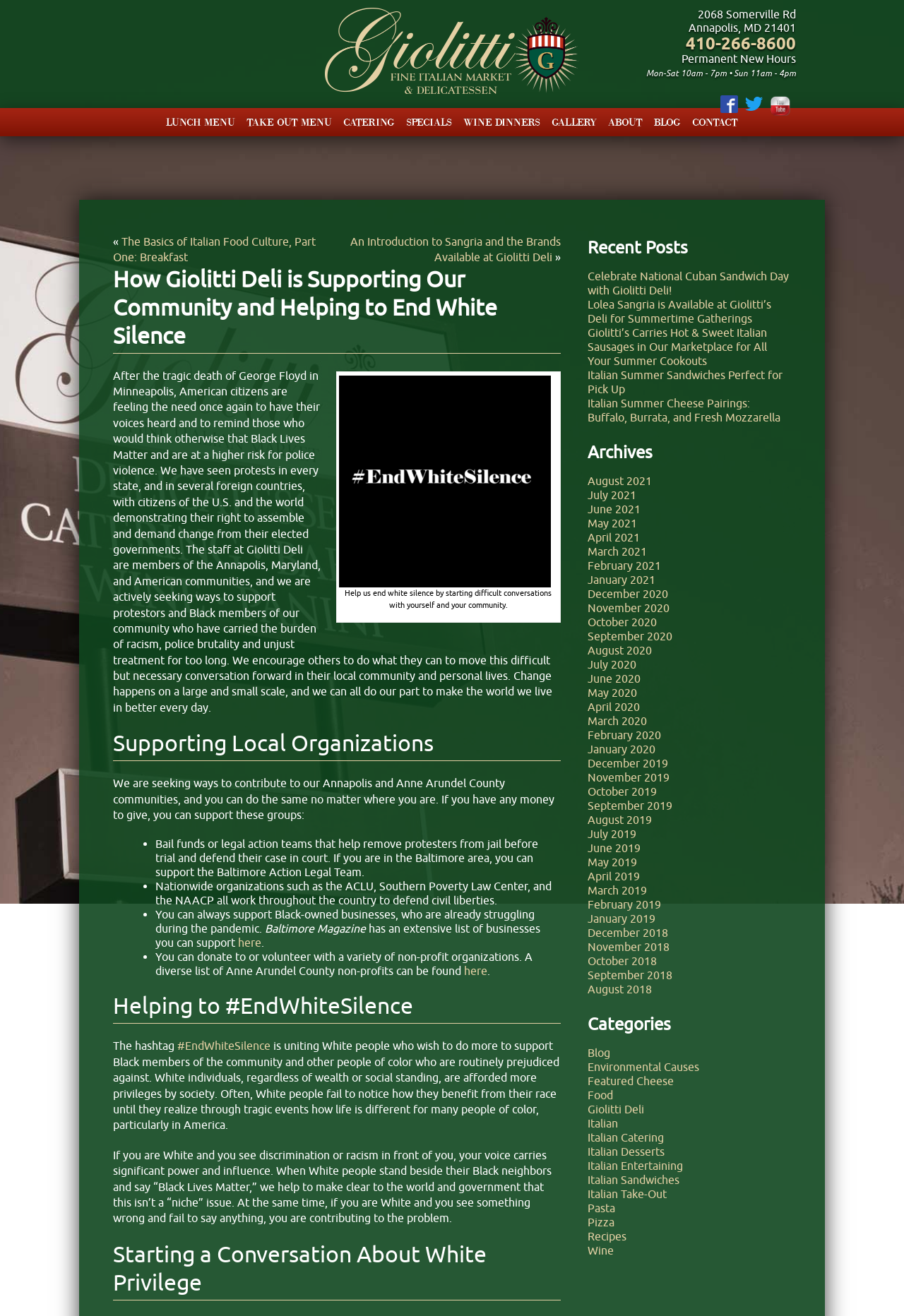What is the phone number of the deli?
Refer to the image and provide a one-word or short phrase answer.

410-266-8600